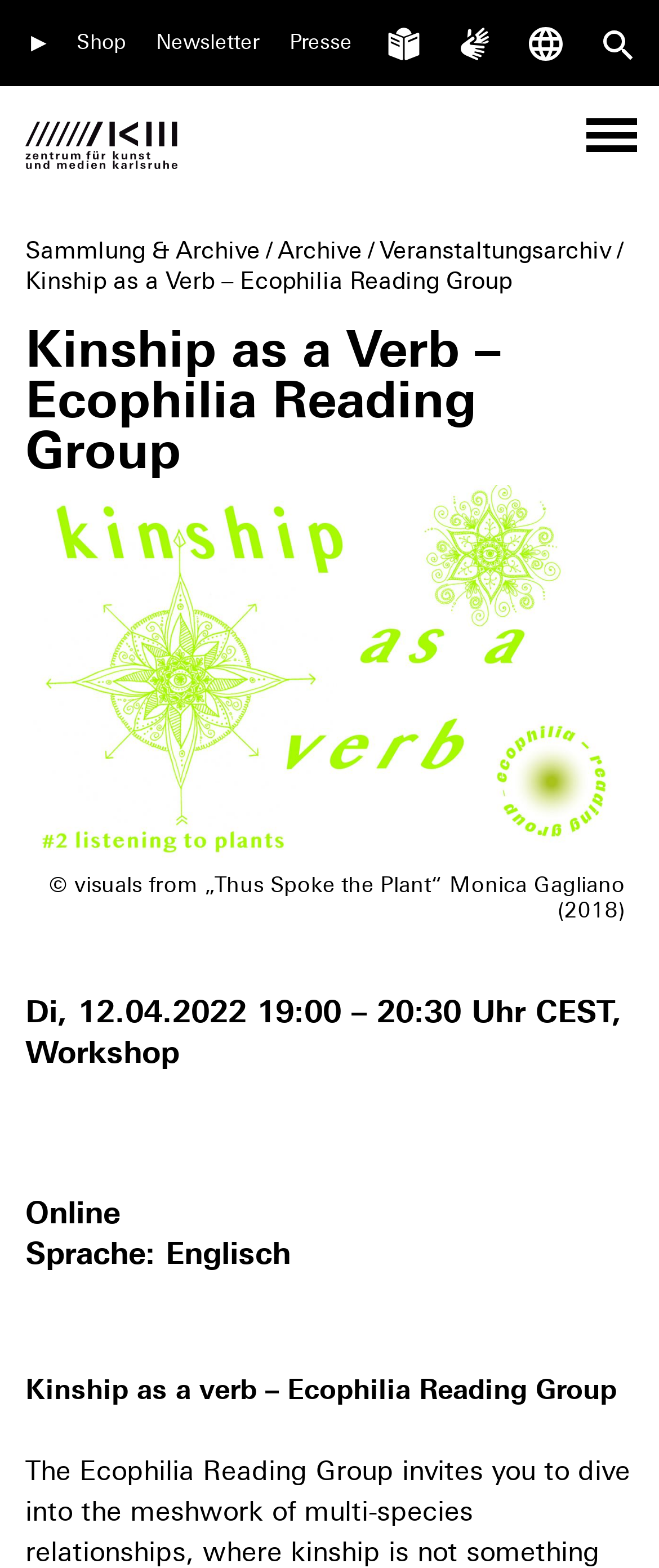Pinpoint the bounding box coordinates of the clickable area necessary to execute the following instruction: "Click the shop link". The coordinates should be given as four float numbers between 0 and 1, namely [left, top, right, bottom].

[0.108, 0.005, 0.199, 0.048]